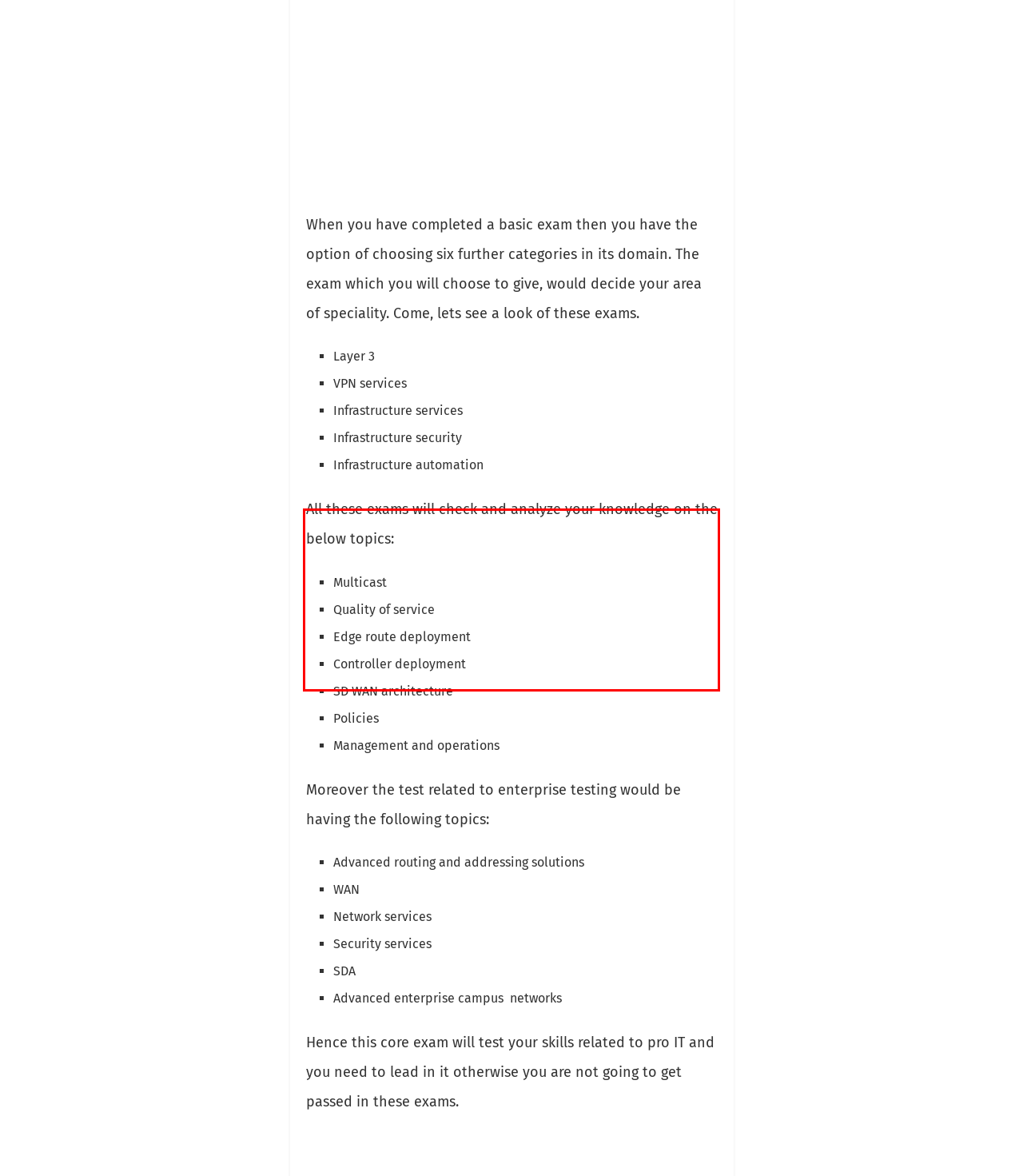Please recognize and transcribe the text located inside the red bounding box in the webpage image.

CCNP 350-401 encor has modernized the content of networking services and issues useful content. Although this certification is new, challenging and some how difficult but its really worth of doing. The CCNP professionalists can give their career a boost by doing this amazing certification. Good luck for your career.